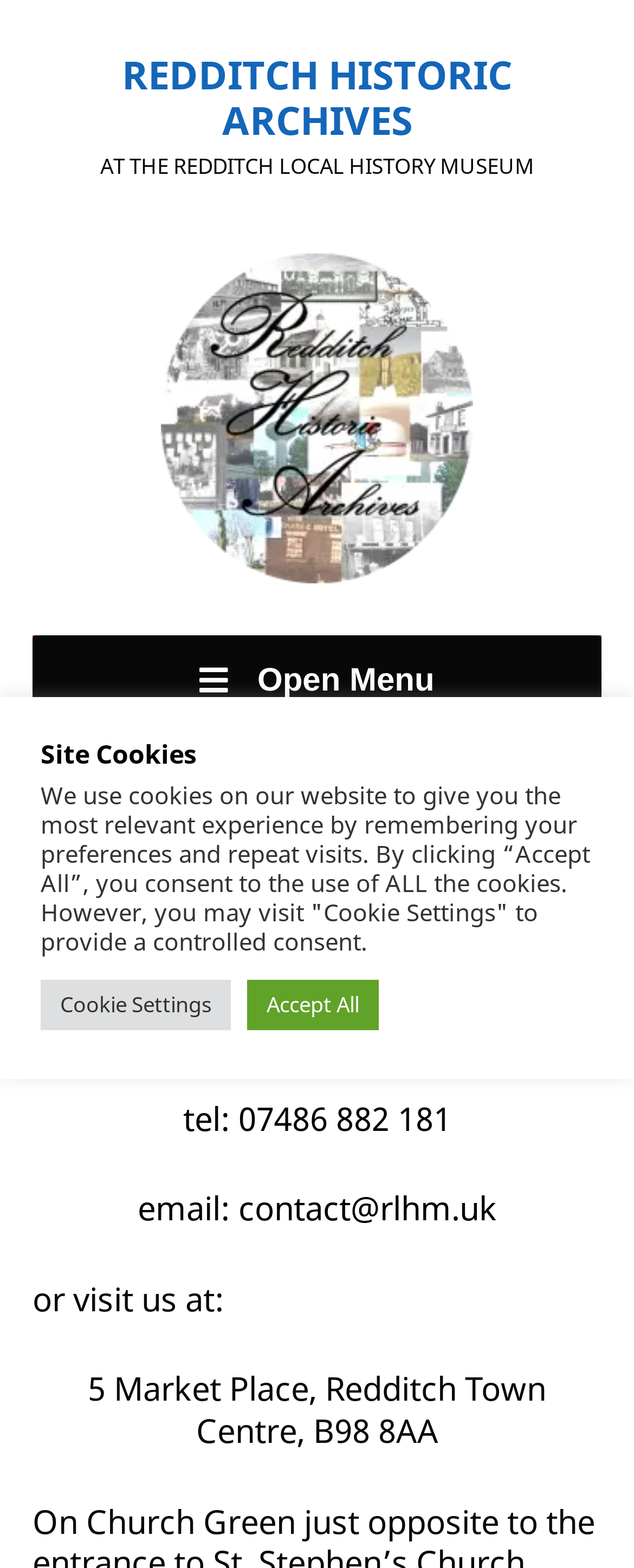What is the email address to contact the Redditch Local History Museum?
Based on the image content, provide your answer in one word or a short phrase.

contact@rlhm.uk